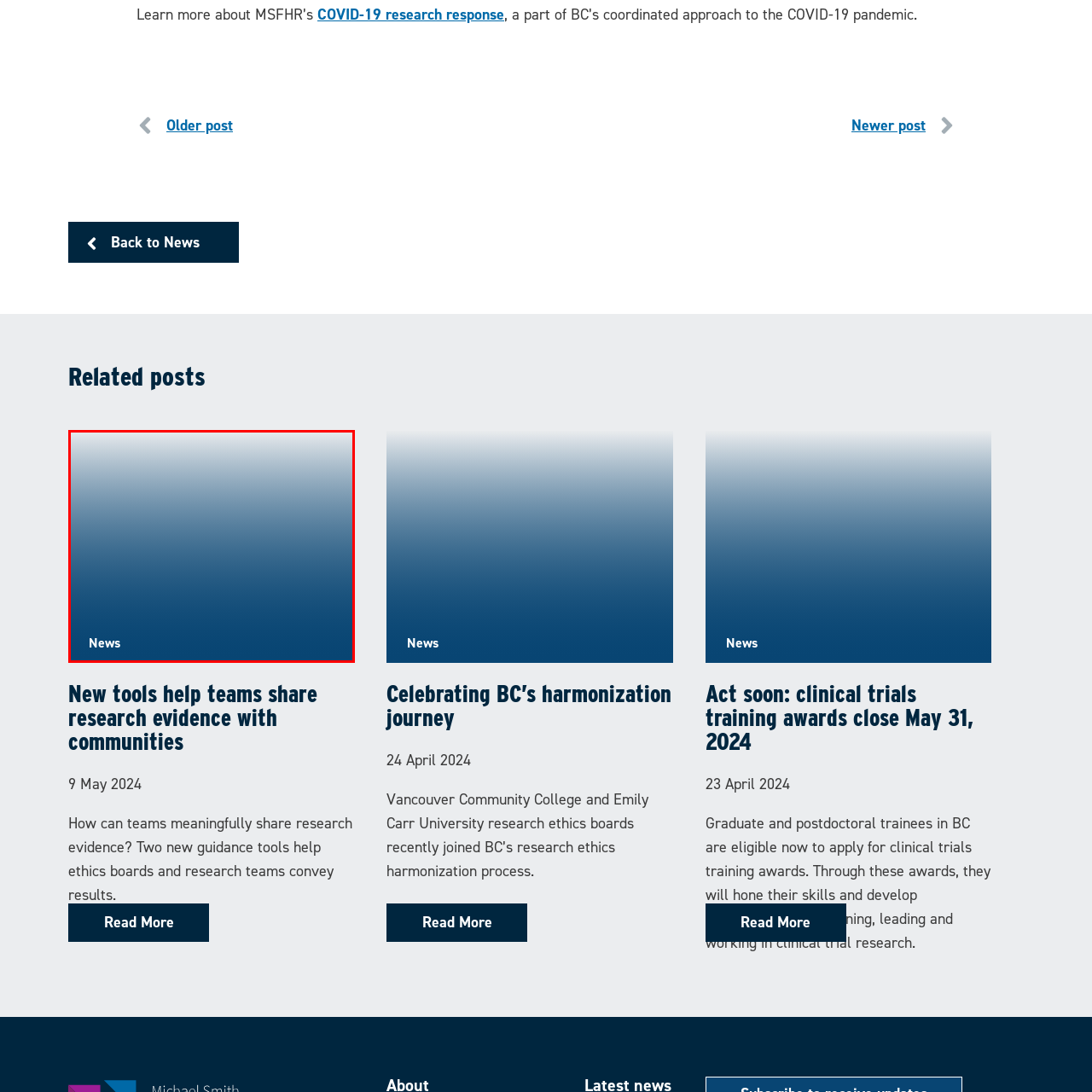Describe in detail the portion of the image that is enclosed within the red boundary.

The image depicts three diverse women engaged in a collaborative setting, reviewing a proposal on a tablet. This scene highlights teamwork and the importance of diverse perspectives in the research process. Their concentration suggests a meaningful discussion around research content, emphasizing collaboration in academic and professional environments. The accompanying section of the webpage features additional information related to the sharing of research evidence with communities, indicating a focus on ethical practices and community engagement within the context of research.